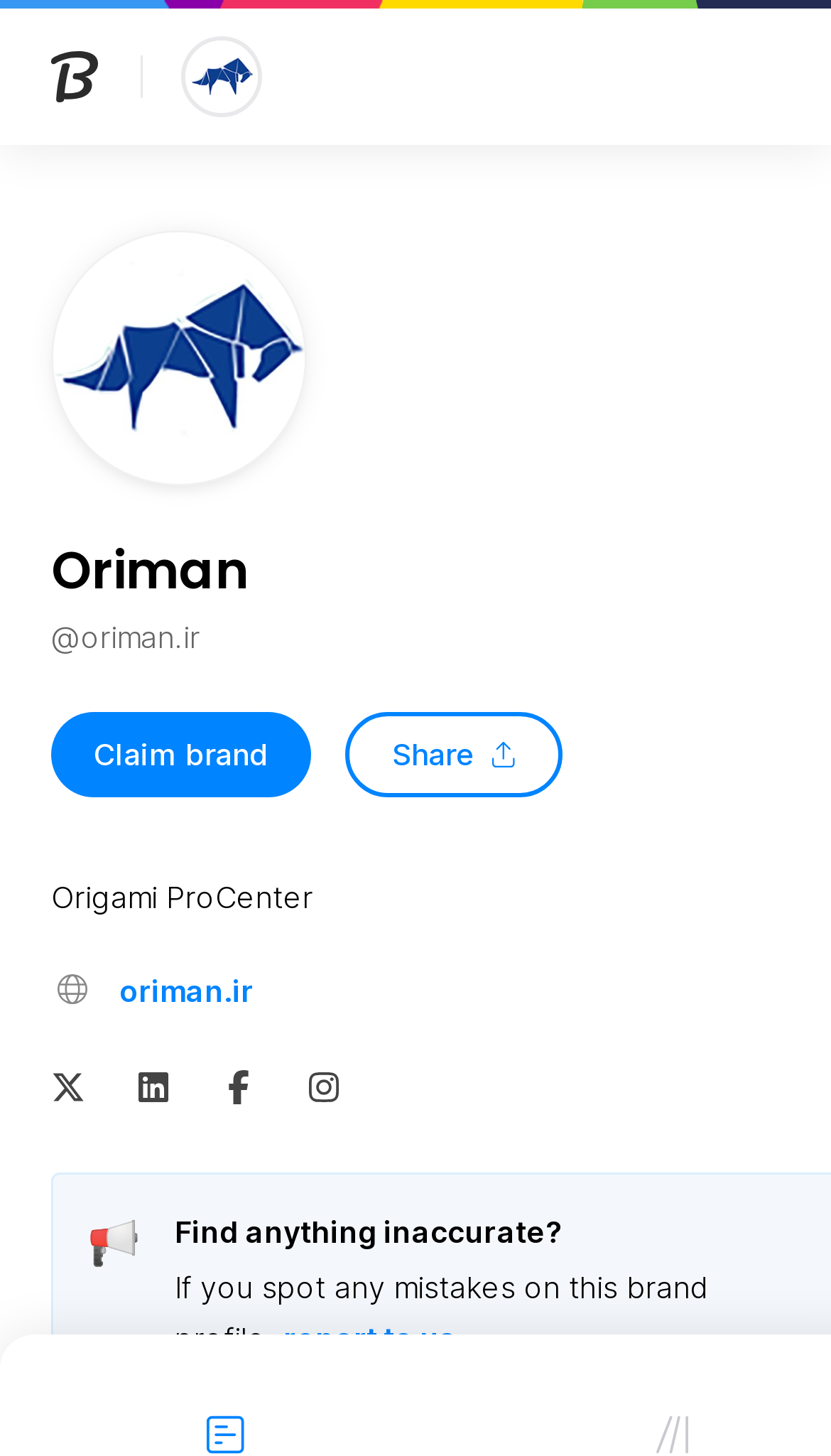By analyzing the image, answer the following question with a detailed response: What is the website of Oriman?

The answer can be found by looking at the StaticText 'oriman.ir' which is located next to the '@' symbol, indicating that the website of Oriman is oriman.ir.